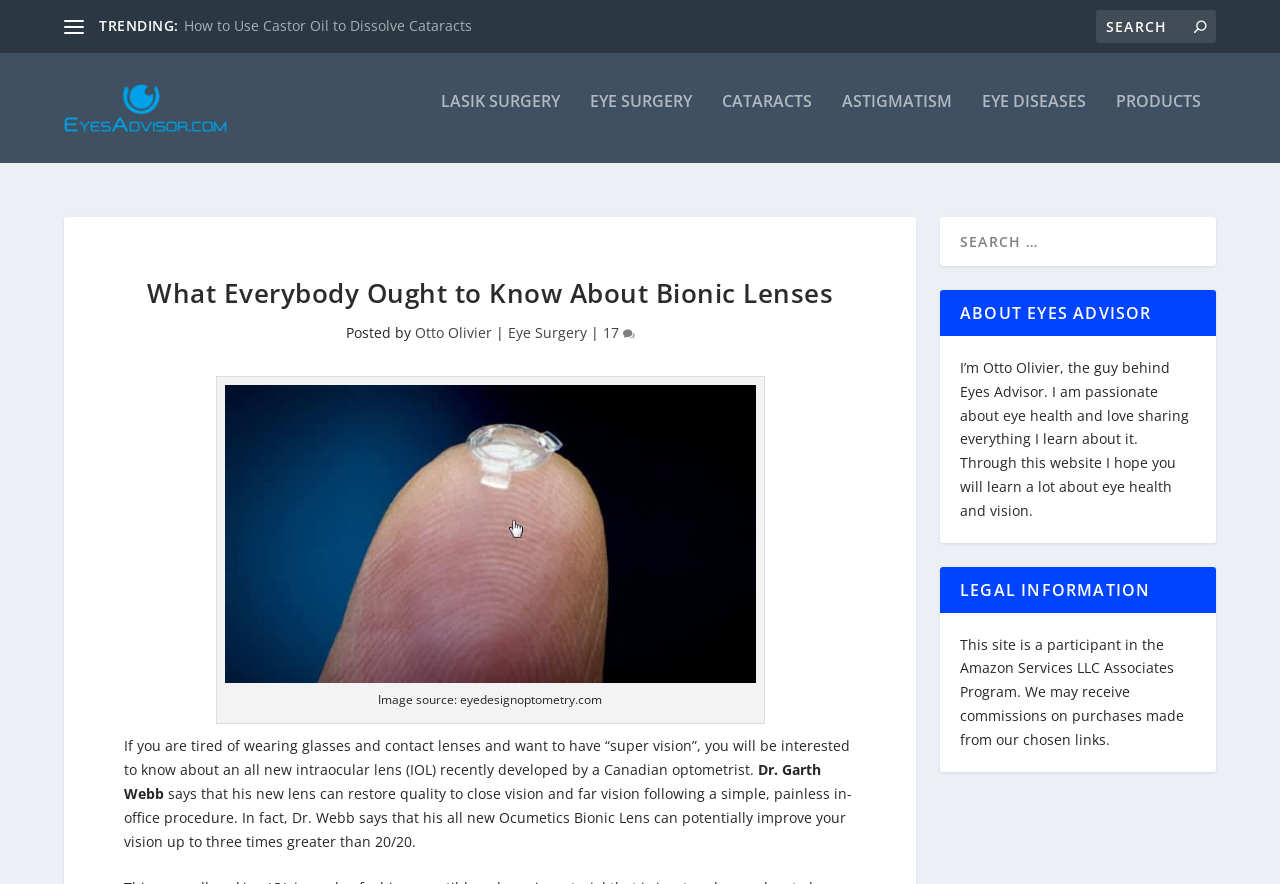Use the details in the image to answer the question thoroughly: 
Who is the author of the main article?

I determined the answer by looking at the text 'Posted by Otto Olivier' below the heading of the main article, indicating that Otto Olivier is the author of the article.